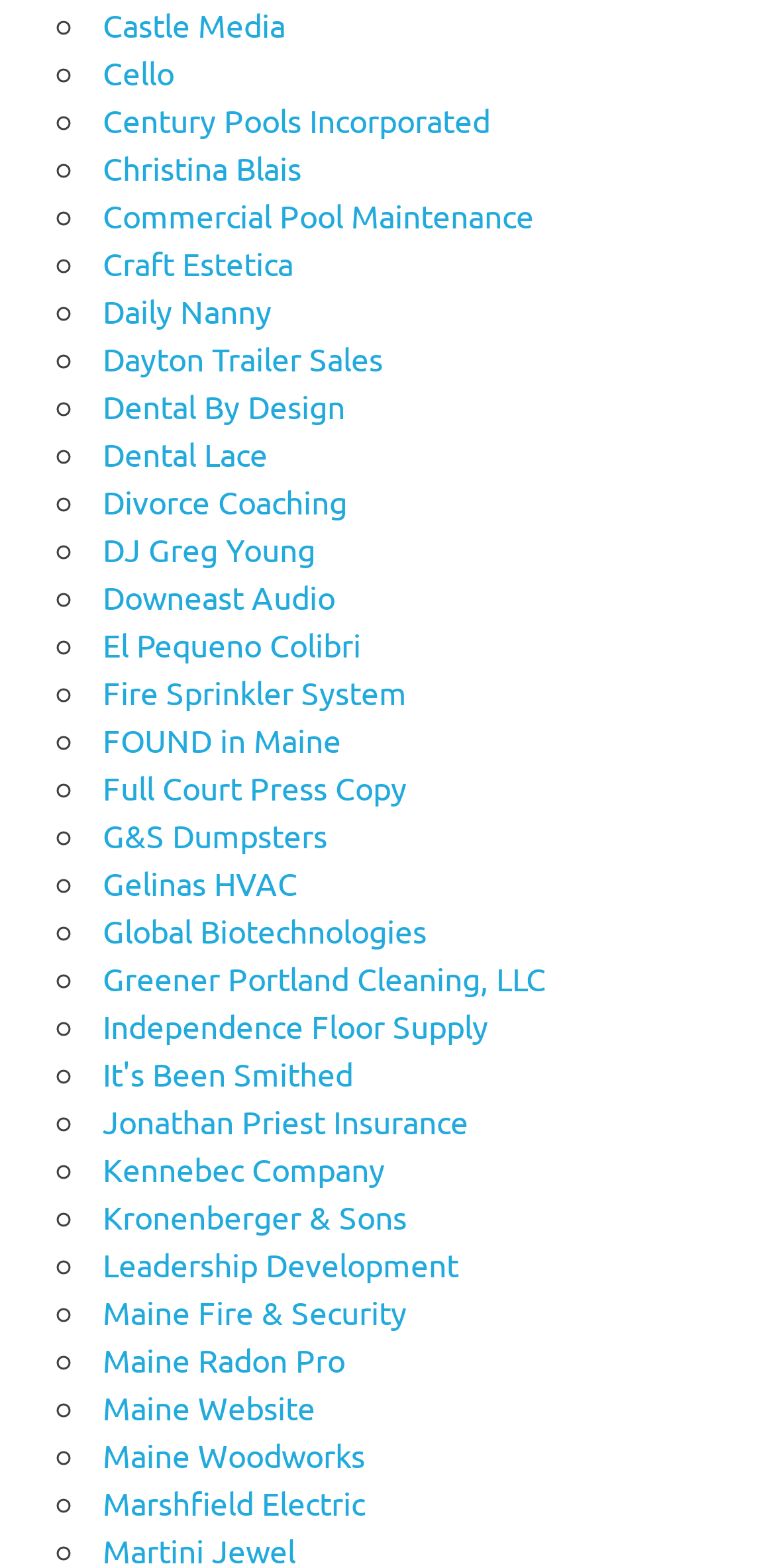Given the description "Full Court Press Copy", provide the bounding box coordinates of the corresponding UI element.

[0.133, 0.489, 0.525, 0.514]